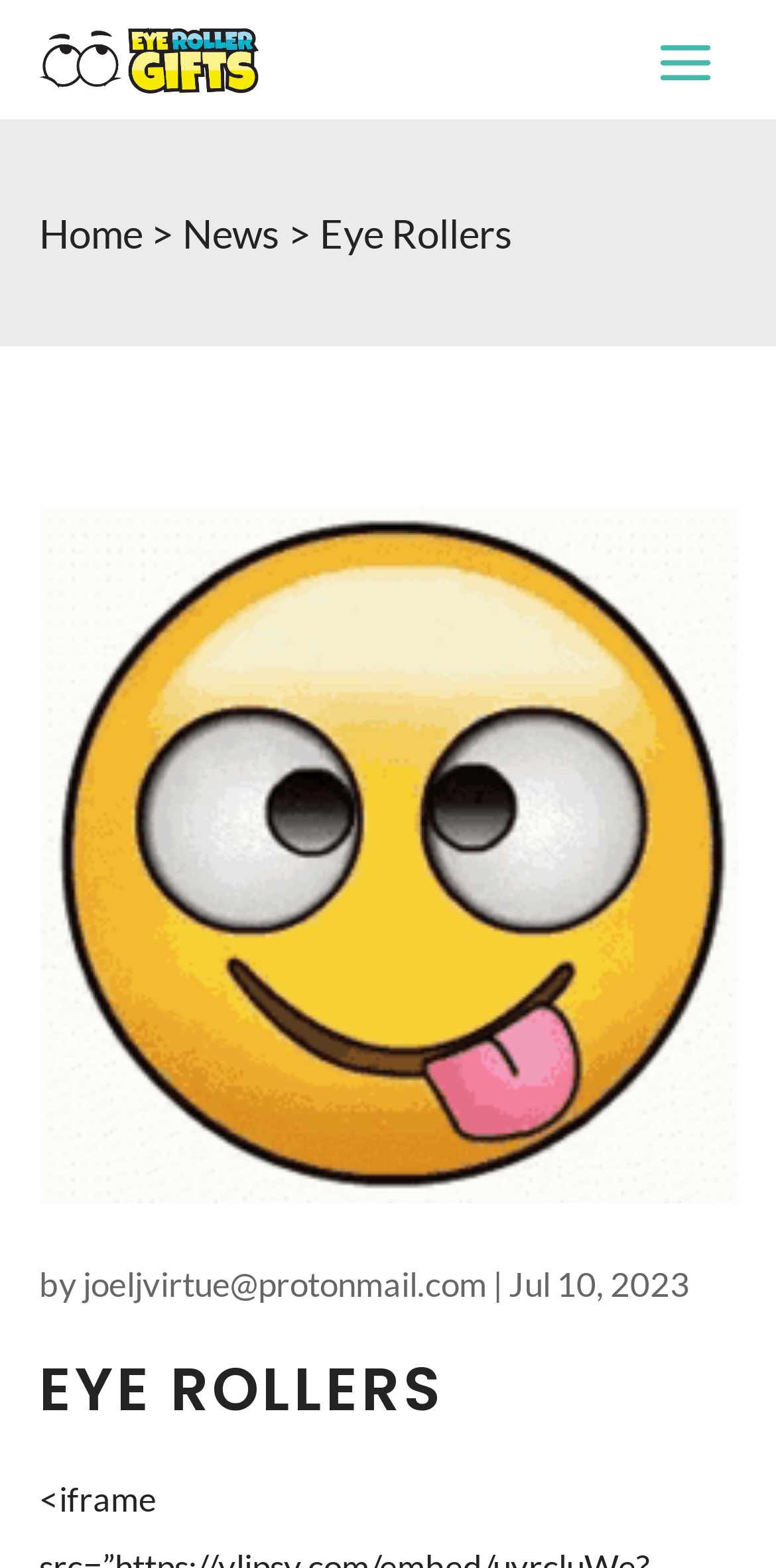Generate a thorough caption that explains the contents of the webpage.

The webpage is about "Eye Rollers - Eye Roller Gifts". At the top-left corner, there is a link with no text. Below it, there is a breadcrumb navigation showing the path "Home > News > Eye Rollers". 

On the right side of the breadcrumb navigation, there is a large image that takes up most of the width of the page. 

Further down, there is a prominent heading "EYE ROLLERS" that spans almost the entire width of the page. 

Below the heading, there is a line of text that includes the author's name "joeljvirtue@protonmail.com" and the date "Jul 10, 2023", separated by a vertical bar. The author's name and email are clickable as a link.